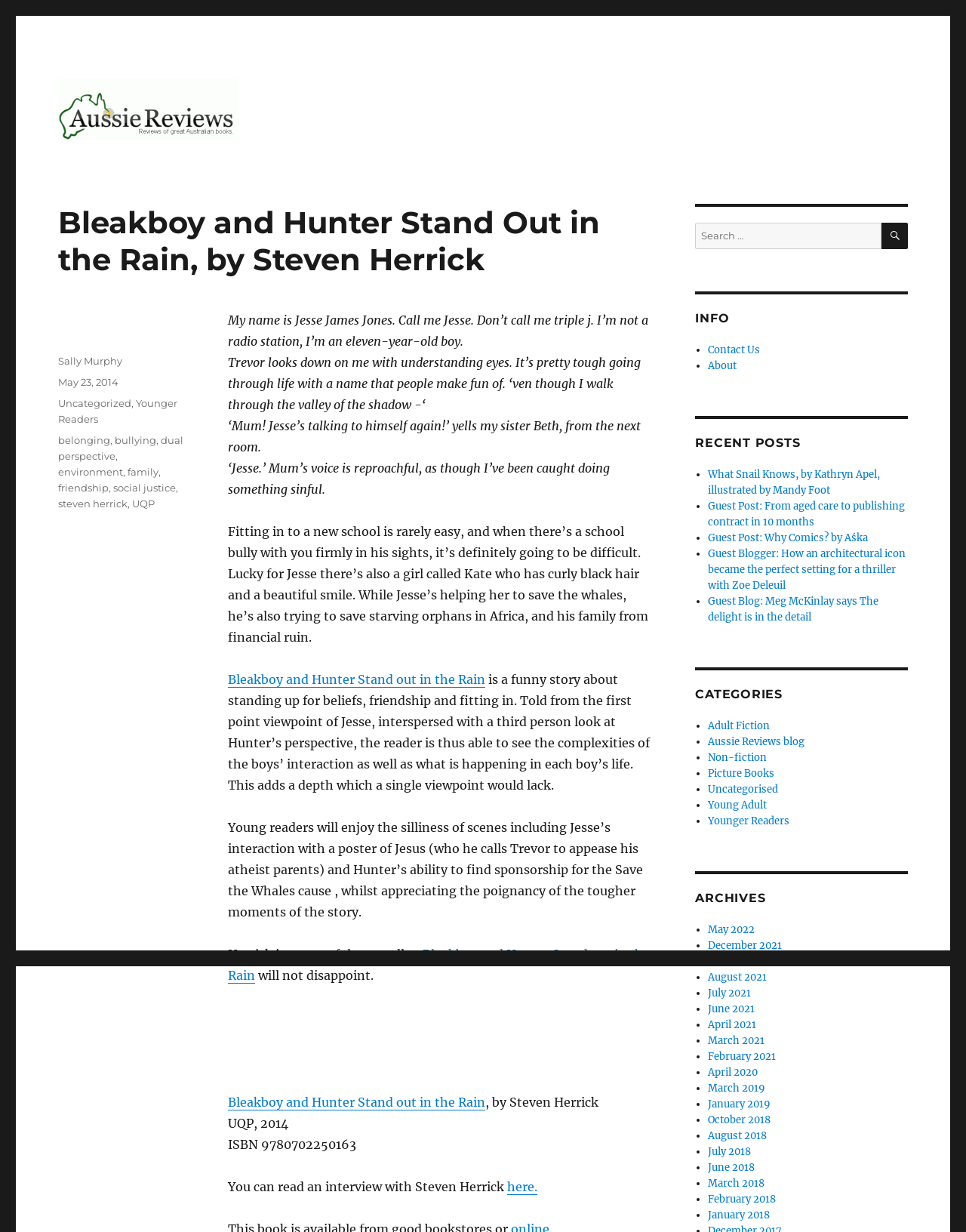Pinpoint the bounding box coordinates of the element that must be clicked to accomplish the following instruction: "Read the review of Bleakboy and Hunter Stand Out in the Rain". The coordinates should be in the format of four float numbers between 0 and 1, i.e., [left, top, right, bottom].

[0.236, 0.254, 0.671, 0.283]